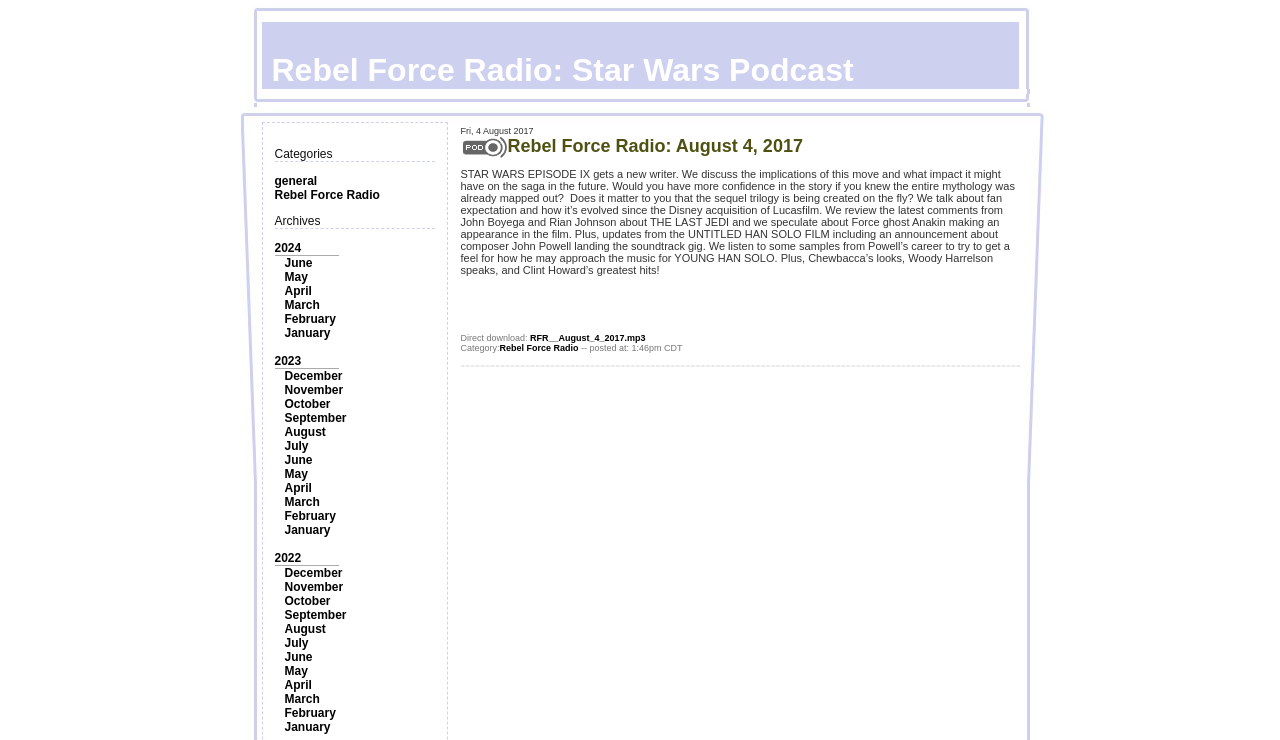What is the format of the podcast episode?
Please respond to the question with a detailed and thorough explanation.

I determined the format by looking at the 'Direct download' link, which has a '.mp3' extension, indicating that the podcast episode is available in MP3 format.